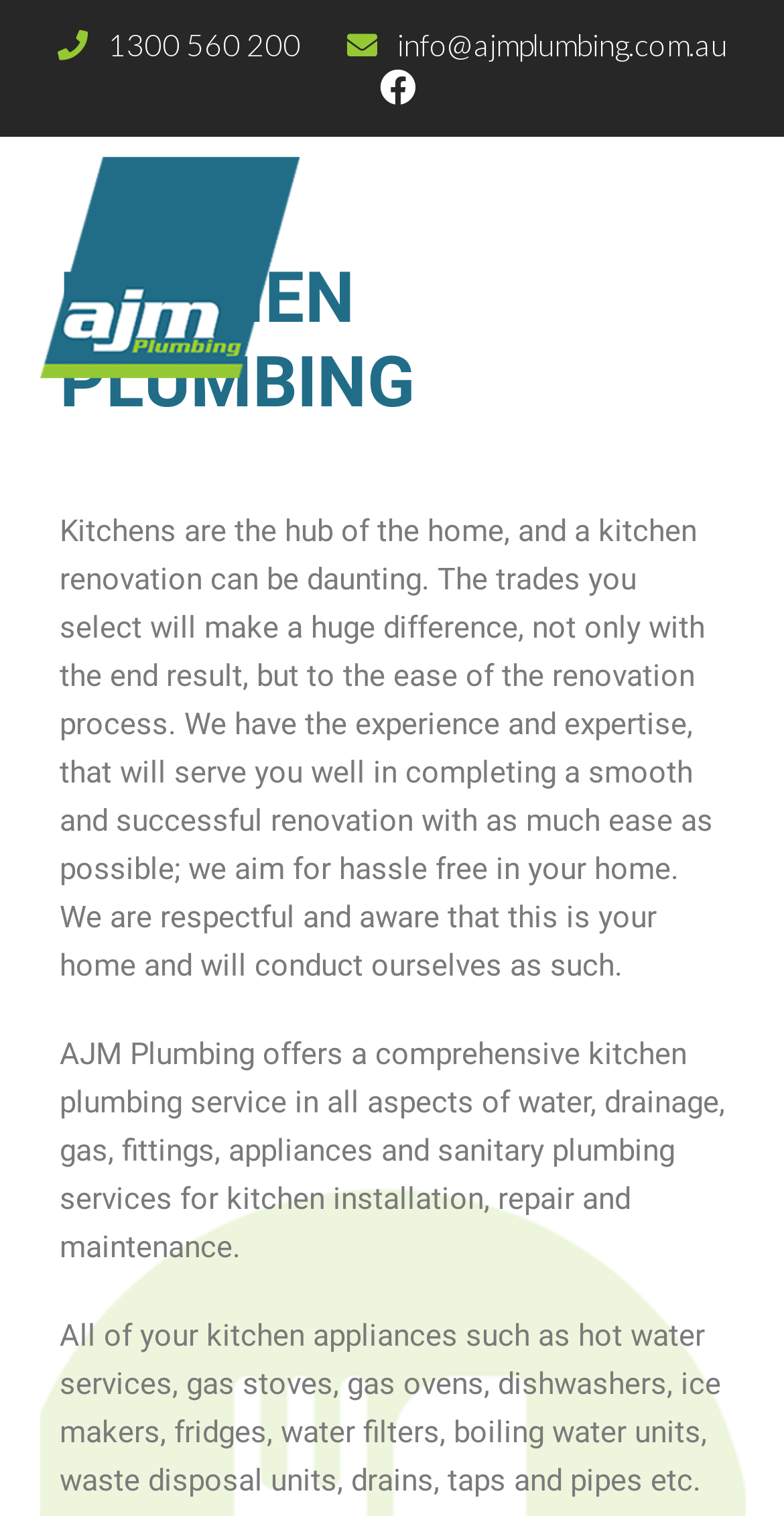Please provide the bounding box coordinates in the format (top-left x, top-left y, bottom-right x, bottom-right y). Remember, all values are floating point numbers between 0 and 1. What is the bounding box coordinate of the region described as: 1300 560 200

[0.137, 0.017, 0.383, 0.041]